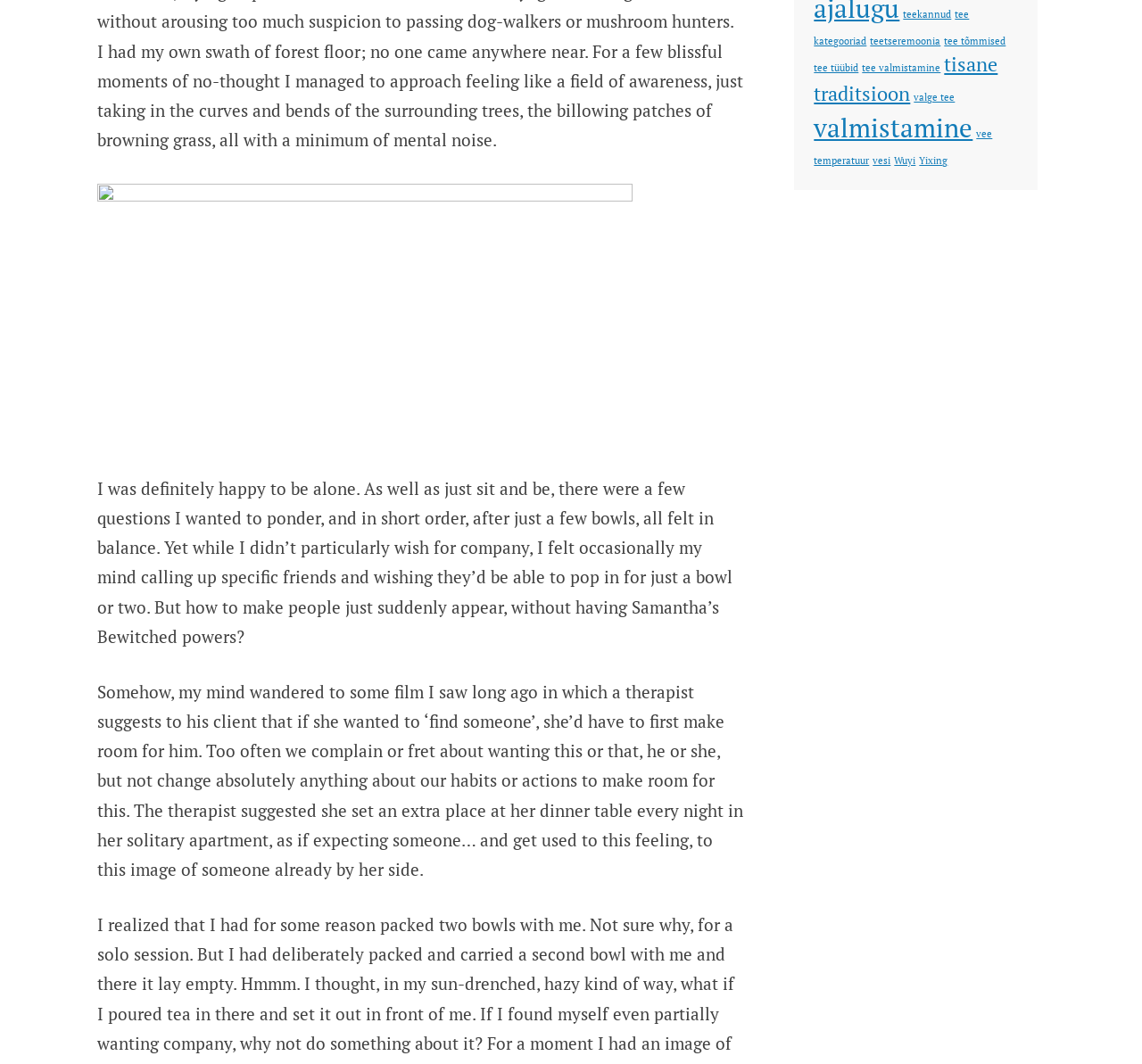Find the bounding box coordinates corresponding to the UI element with the description: "tee valmistamine". The coordinates should be formatted as [left, top, right, bottom], with values as floats between 0 and 1.

[0.755, 0.058, 0.824, 0.07]